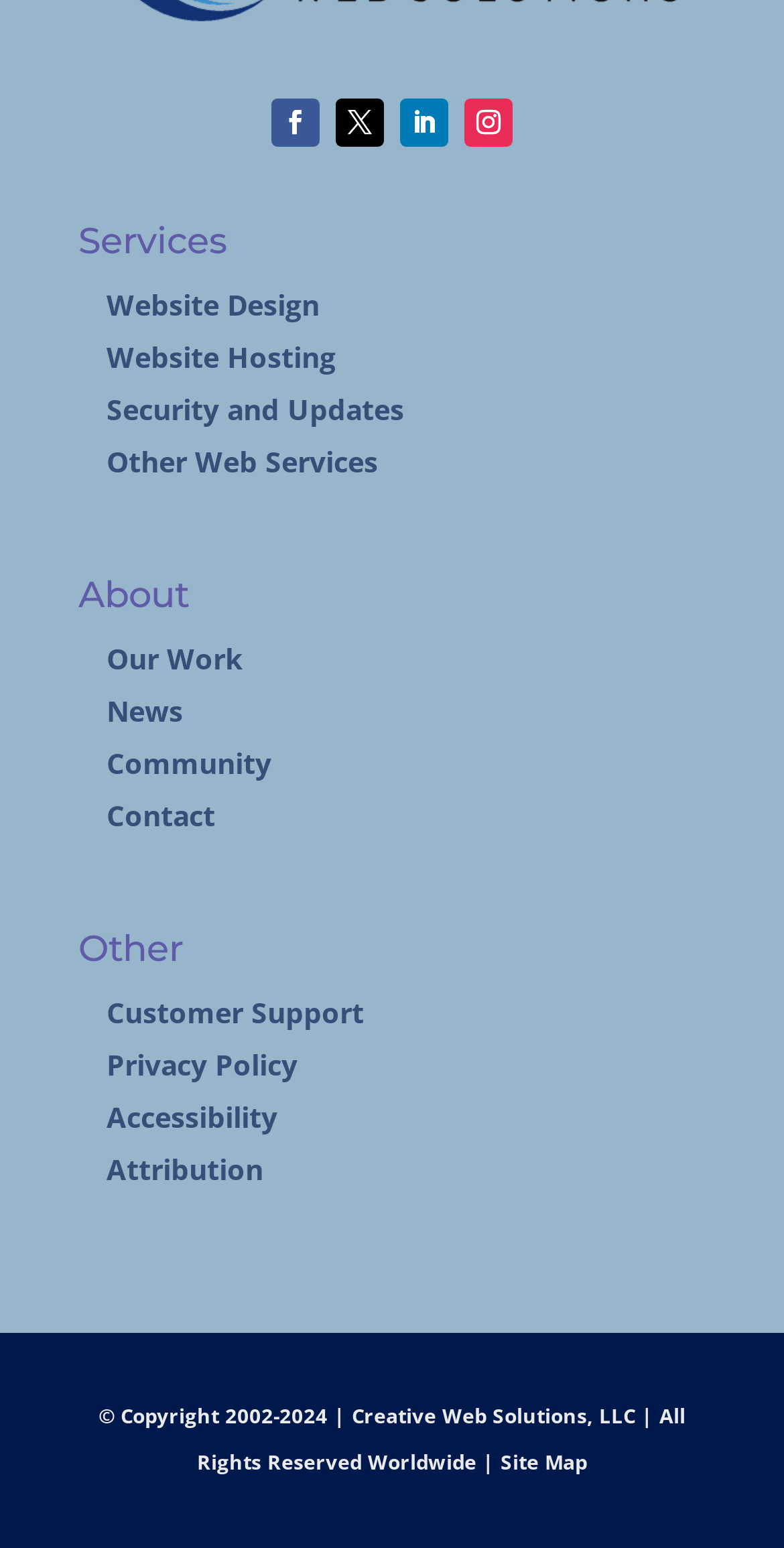Determine the coordinates of the bounding box for the clickable area needed to execute this instruction: "Check Customer Support".

[0.136, 0.641, 0.464, 0.666]